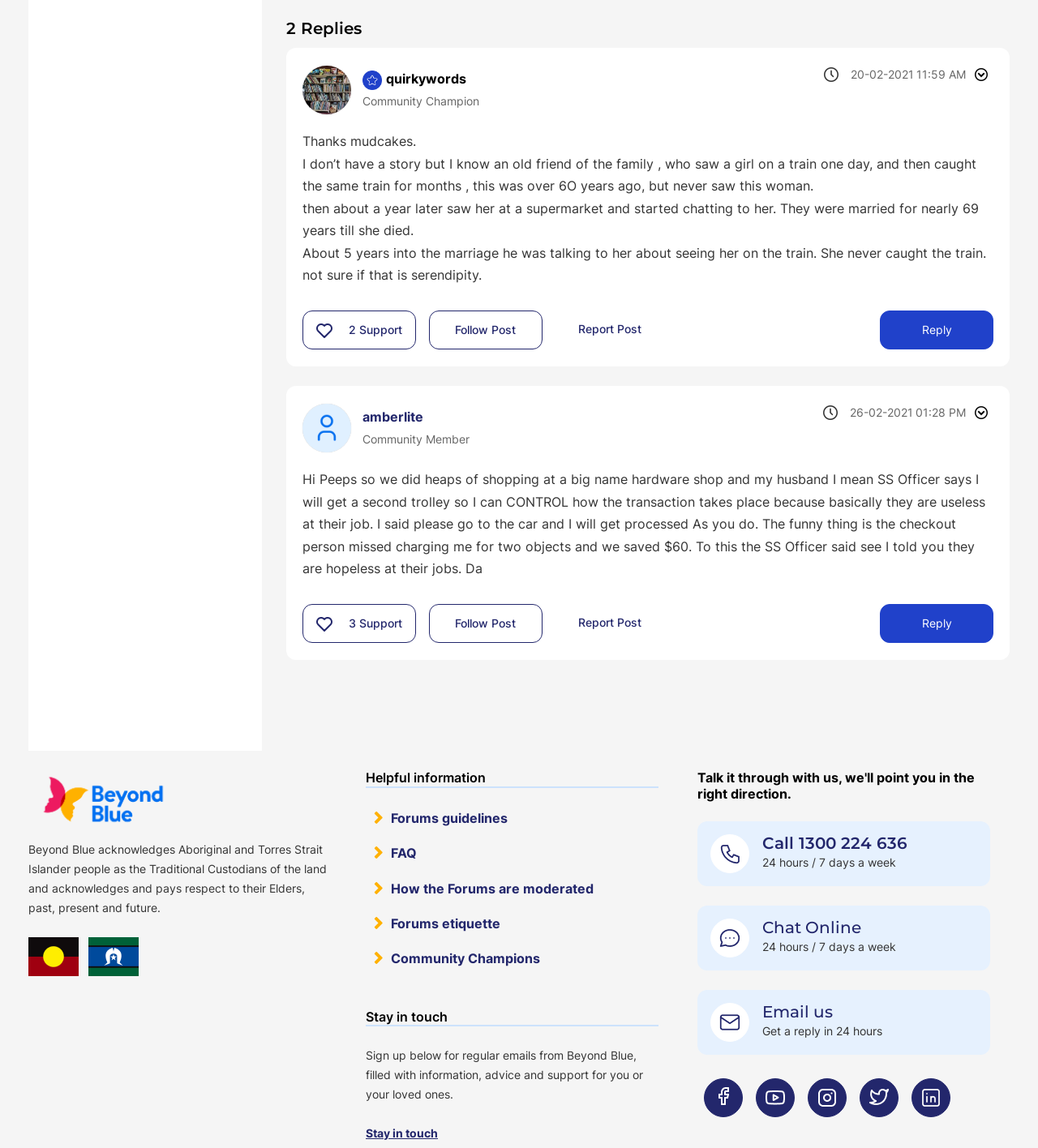Please analyze the image and give a detailed answer to the question:
What is the name of the hardware shop mentioned in the second comment?

I read the second comment and found that it mentions a 'big name hardware shop', but the name of the shop is not specified.